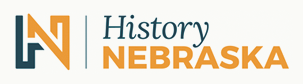From the image, can you give a detailed response to the question below:
What is emphasized by the bold, uppercase letters 'NEBRASKA'?

The bold, uppercase letters 'NEBRASKA' emphasize the importance of the state's history and culture, highlighting the significance of preserving and promoting Nebraska's historical legacy.